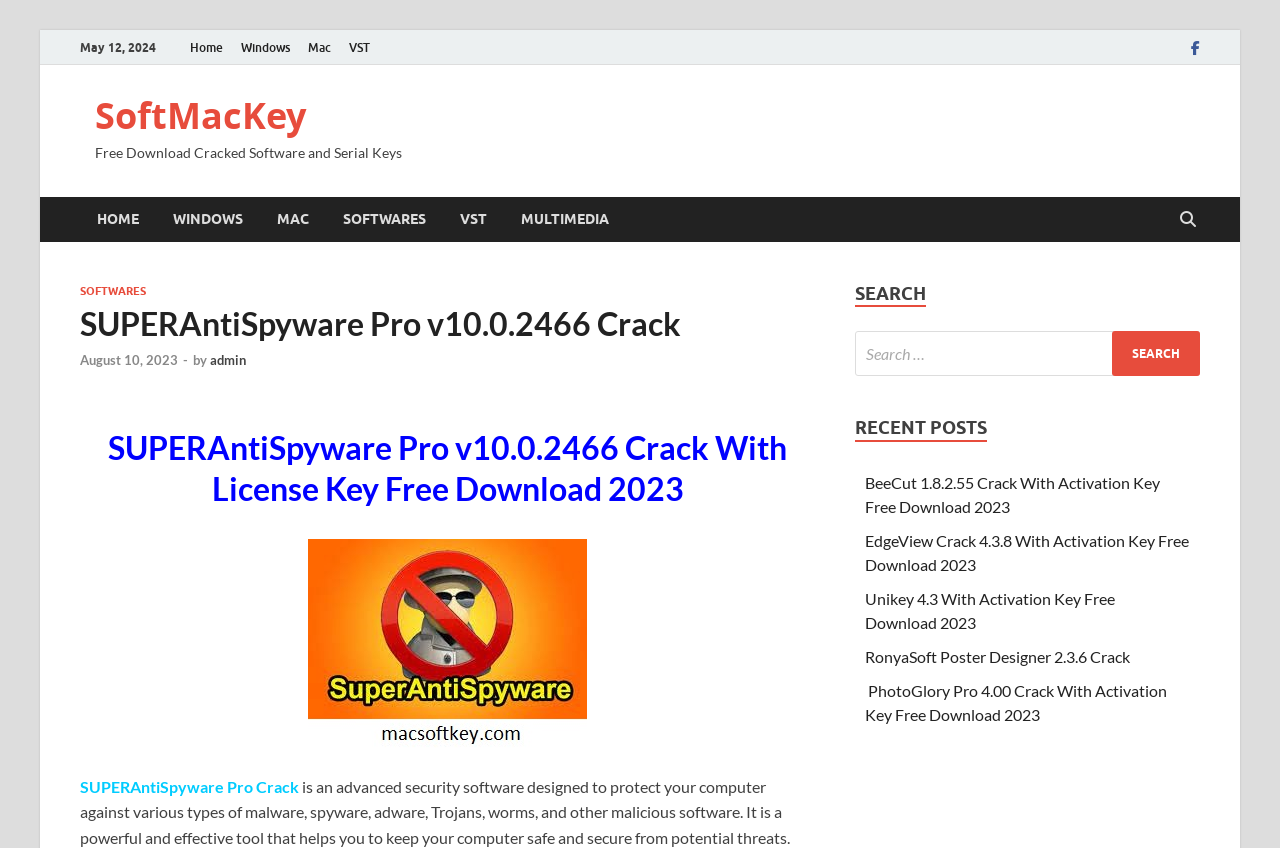Locate the bounding box of the UI element defined by this description: "RonyaSoft Poster Designer 2.3.6 Crack". The coordinates should be given as four float numbers between 0 and 1, formatted as [left, top, right, bottom].

[0.676, 0.762, 0.883, 0.785]